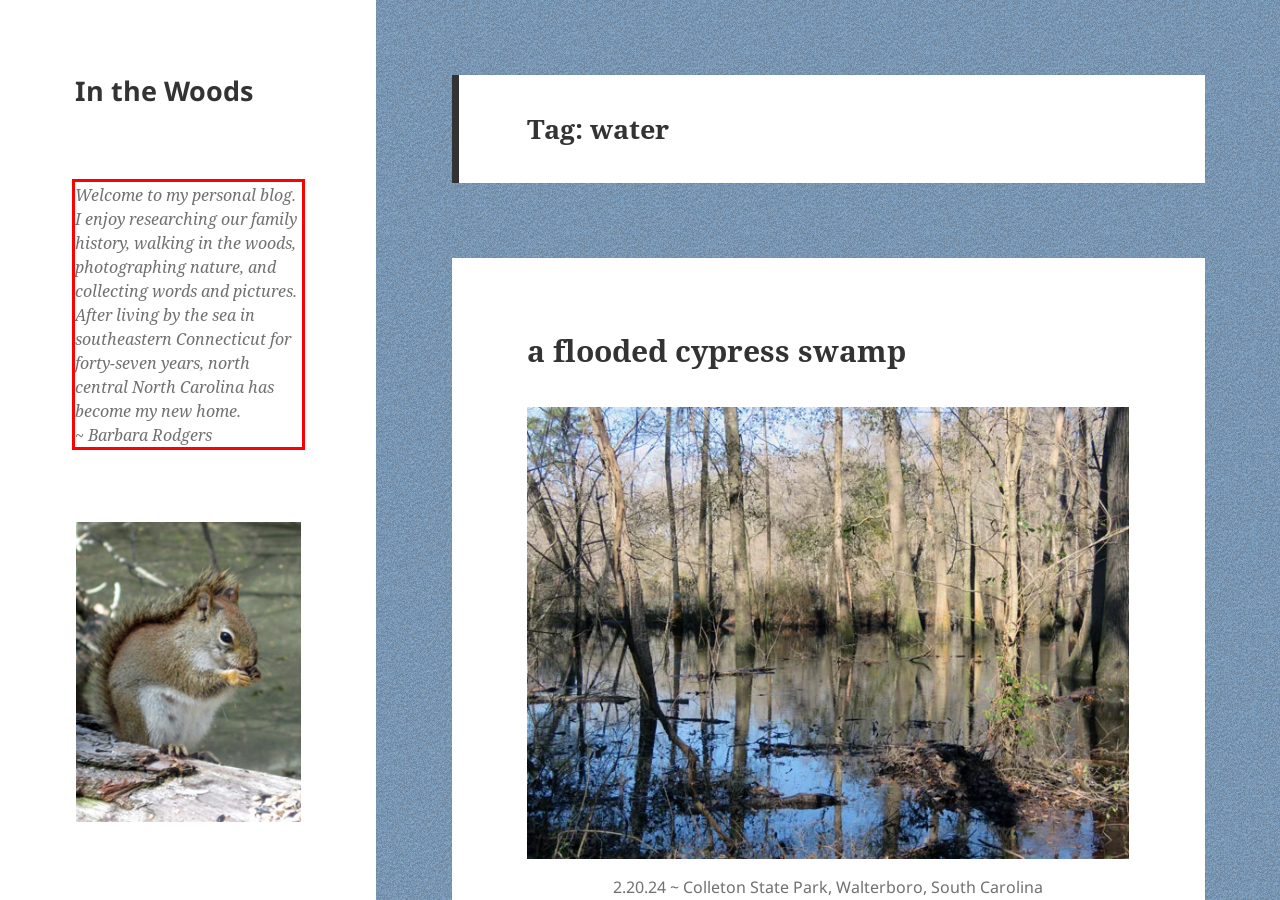In the screenshot of the webpage, find the red bounding box and perform OCR to obtain the text content restricted within this red bounding box.

Welcome to my personal blog. I enjoy researching our family history, walking in the woods, photographing nature, and collecting words and pictures. After living by the sea in southeastern Connecticut for forty-seven years, north central North Carolina has become my new home. ~ Barbara Rodgers